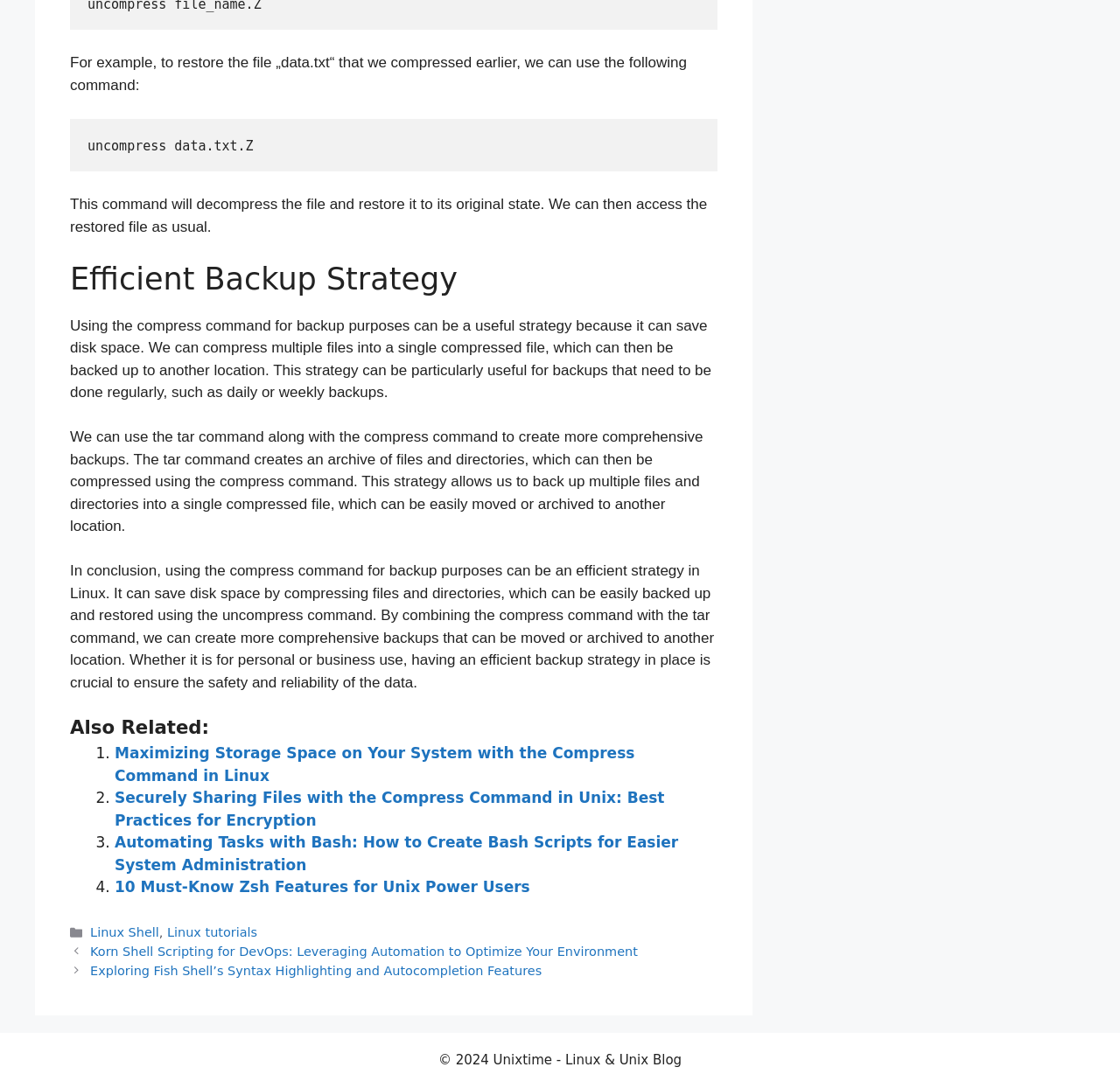Given the element description Linux Shell, predict the bounding box coordinates for the UI element in the webpage screenshot. The format should be (top-left x, top-left y, bottom-right x, bottom-right y), and the values should be between 0 and 1.

[0.081, 0.851, 0.142, 0.864]